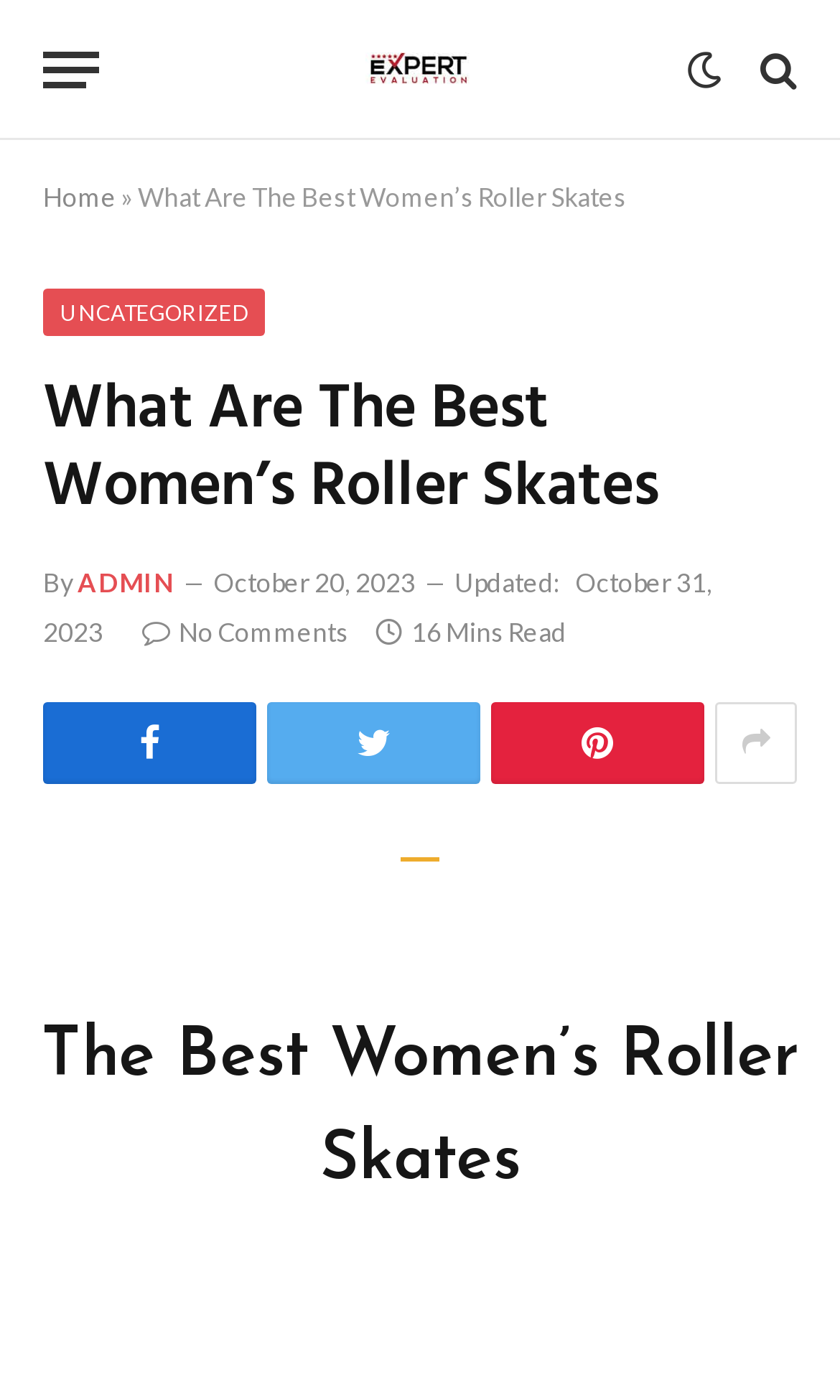Refer to the screenshot and give an in-depth answer to this question: What is the author of the article?

I found the author's name by looking at the text next to the 'By' label, which is 'ADMIN'.